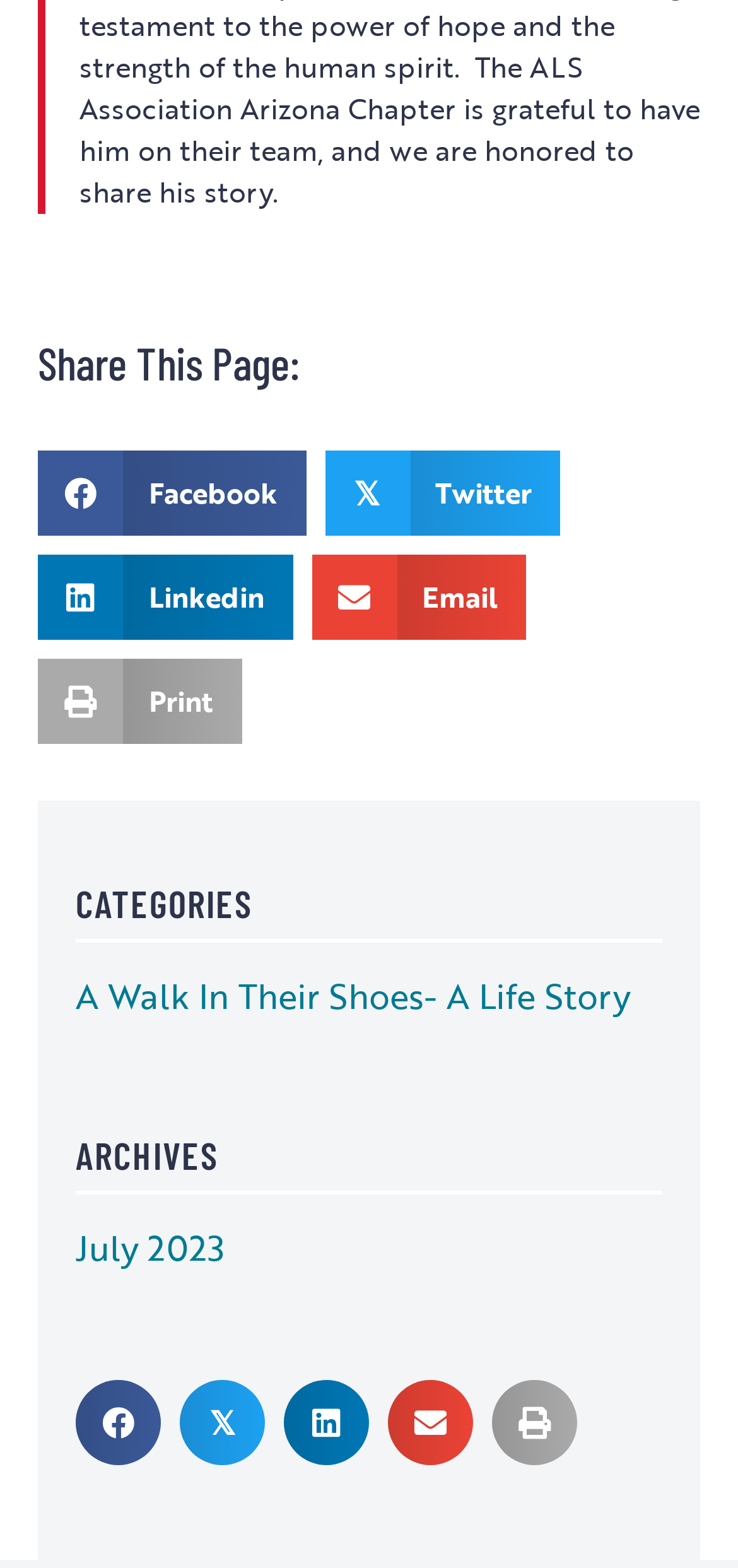Identify the bounding box coordinates for the element that needs to be clicked to fulfill this instruction: "Print this page". Provide the coordinates in the format of four float numbers between 0 and 1: [left, top, right, bottom].

[0.051, 0.42, 0.327, 0.475]